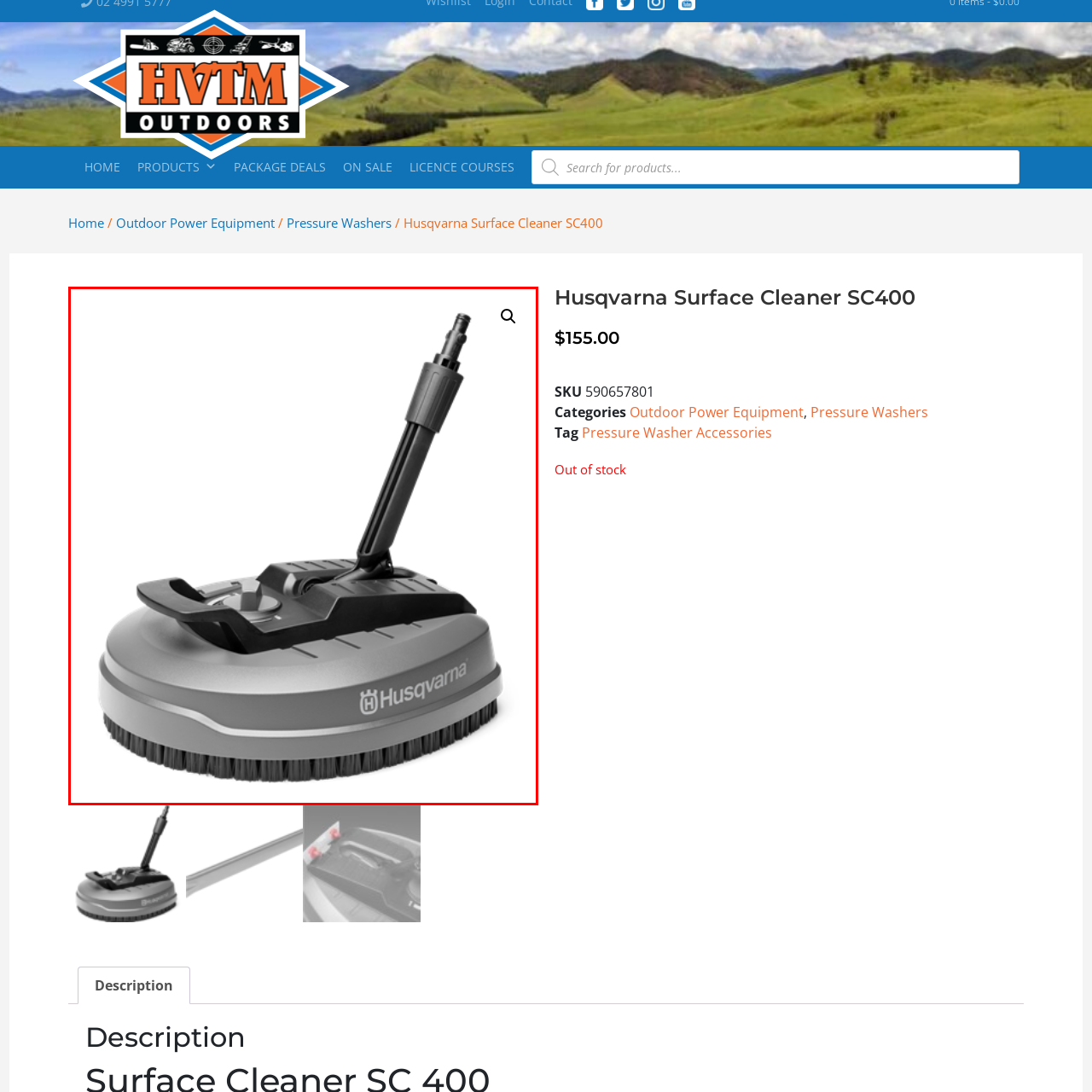What is the brand of the Surface Cleaner?
Please examine the image within the red bounding box and provide a comprehensive answer based on the visual details you observe.

The caption explicitly states that the Husqvarna logo is prominently displayed on the side of the cleaner, which indicates that the brand of the Surface Cleaner is Husqvarna.